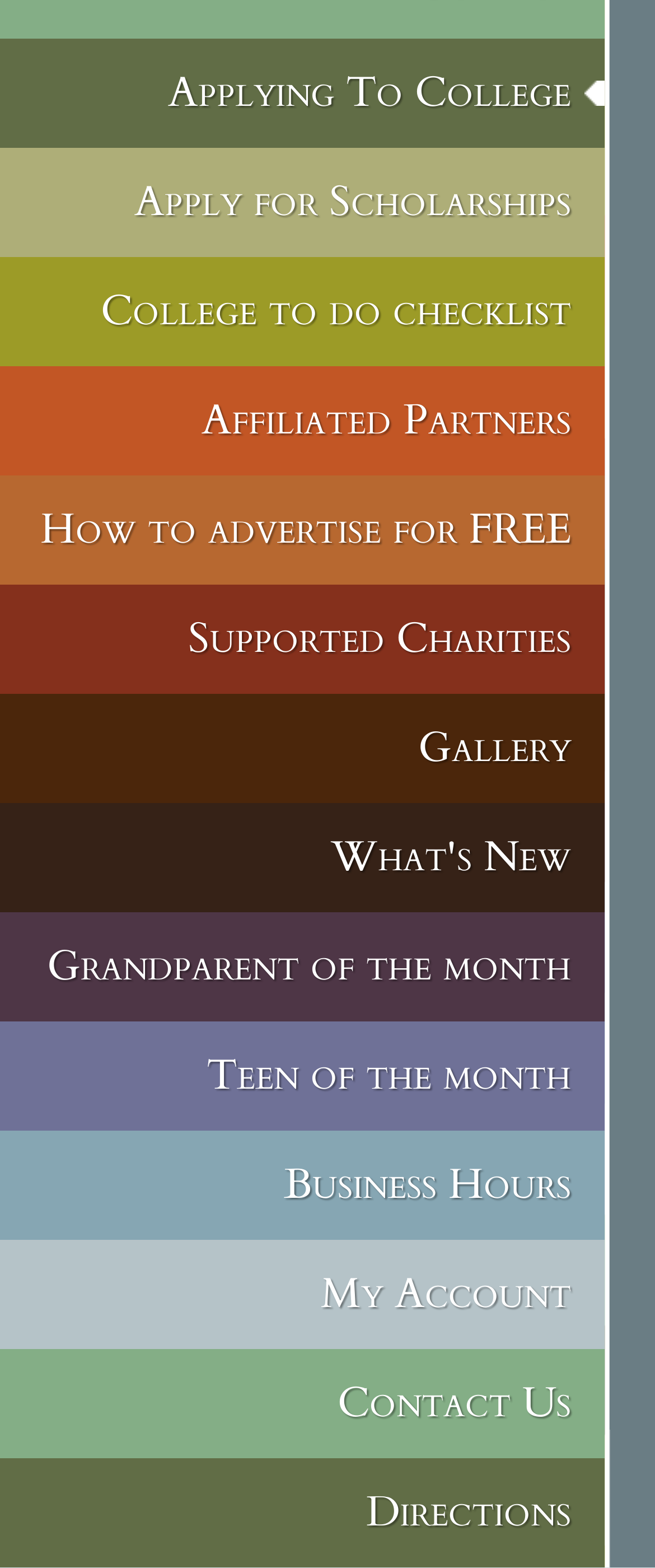Determine the bounding box coordinates for the area that should be clicked to carry out the following instruction: "Read more about Football Player Patrick Ryan Twitter Video Leaked".

None